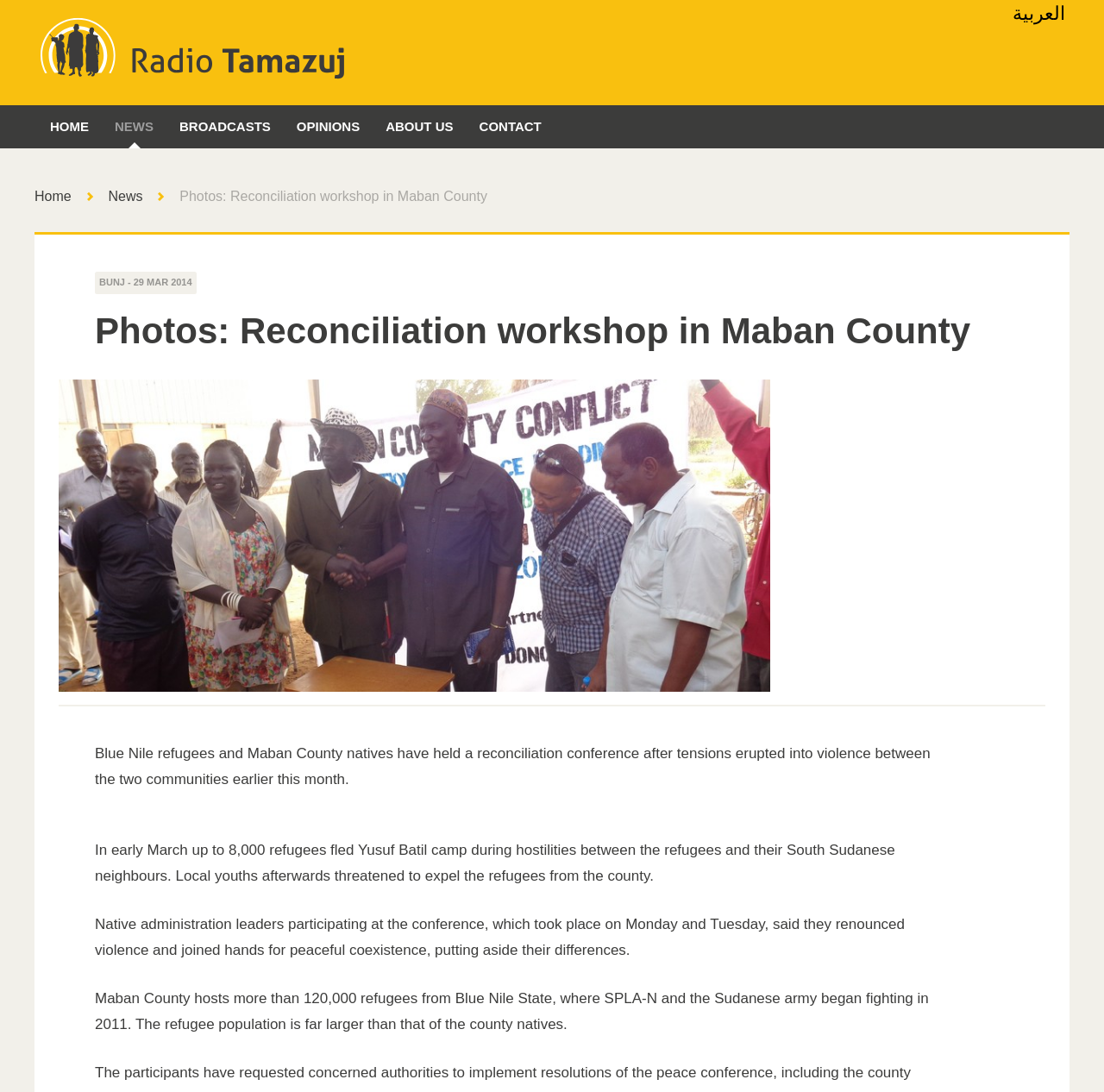Find the bounding box coordinates corresponding to the UI element with the description: "News". The coordinates should be formatted as [left, top, right, bottom], with values as floats between 0 and 1.

[0.098, 0.173, 0.129, 0.186]